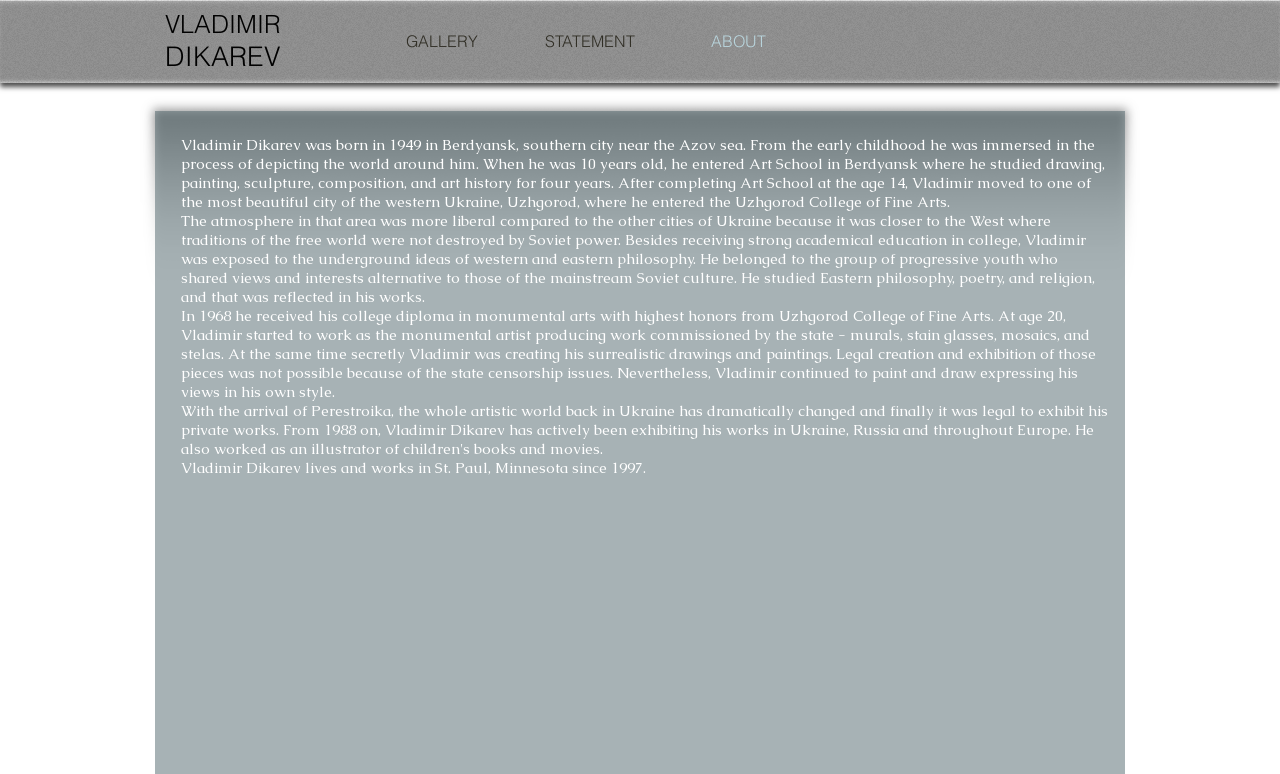Locate the UI element described by ABOUT and provide its bounding box coordinates. Use the format (top-left x, top-left y, bottom-right x, bottom-right y) with all values as floating point numbers between 0 and 1.

[0.519, 0.035, 0.634, 0.072]